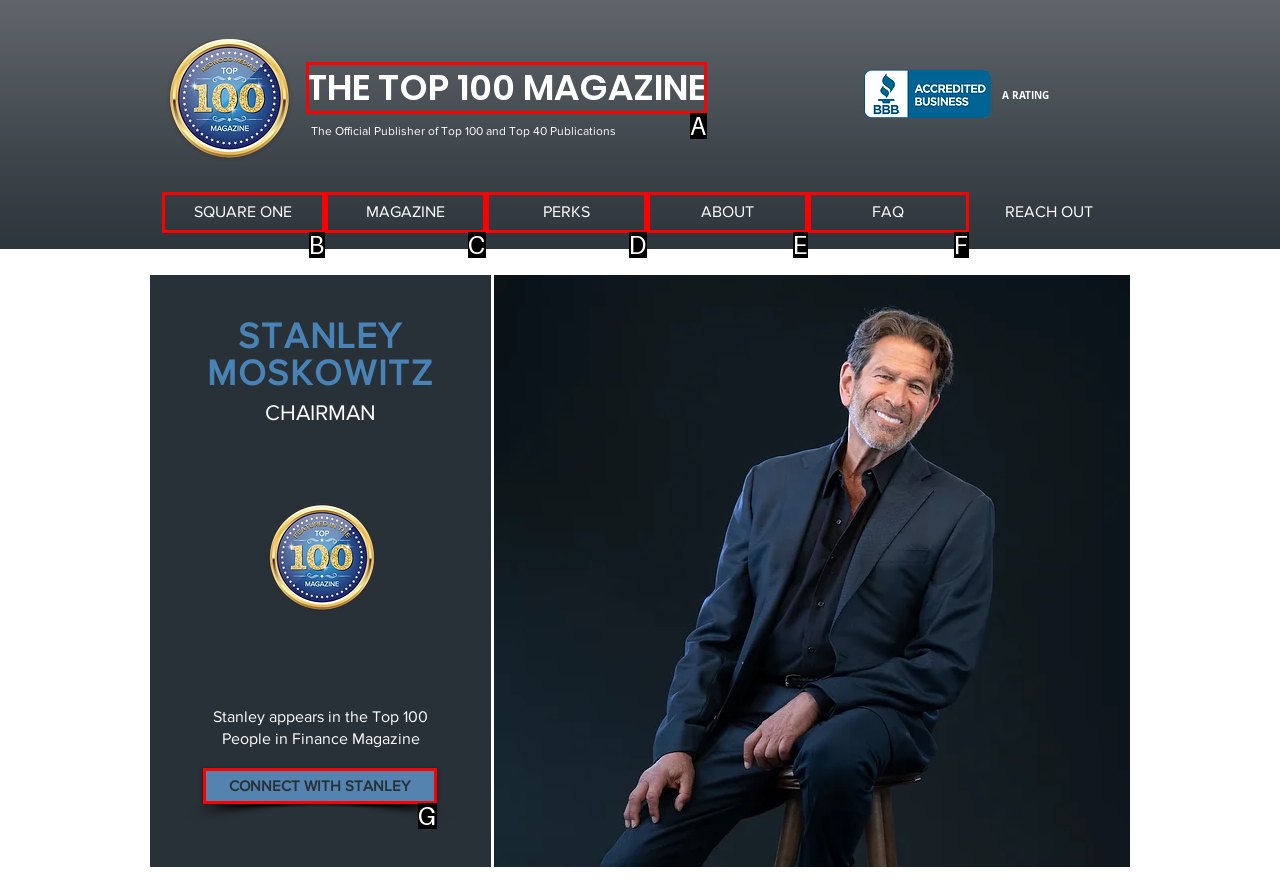Based on the description: Cookie Preferences, identify the matching lettered UI element.
Answer by indicating the letter from the choices.

None